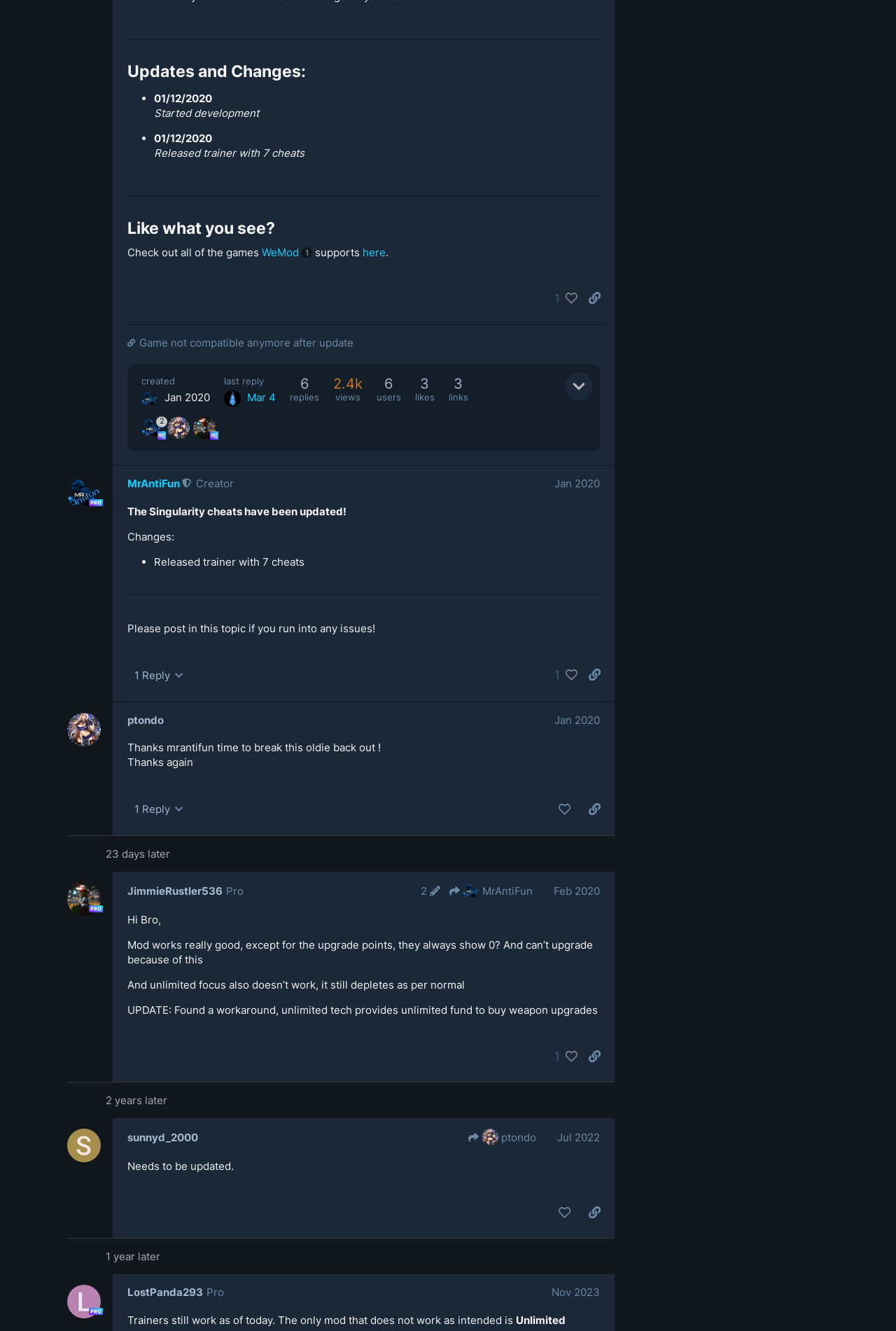What is the title of the first post?
Answer with a single word or phrase by referring to the visual content.

Updates and Changes: